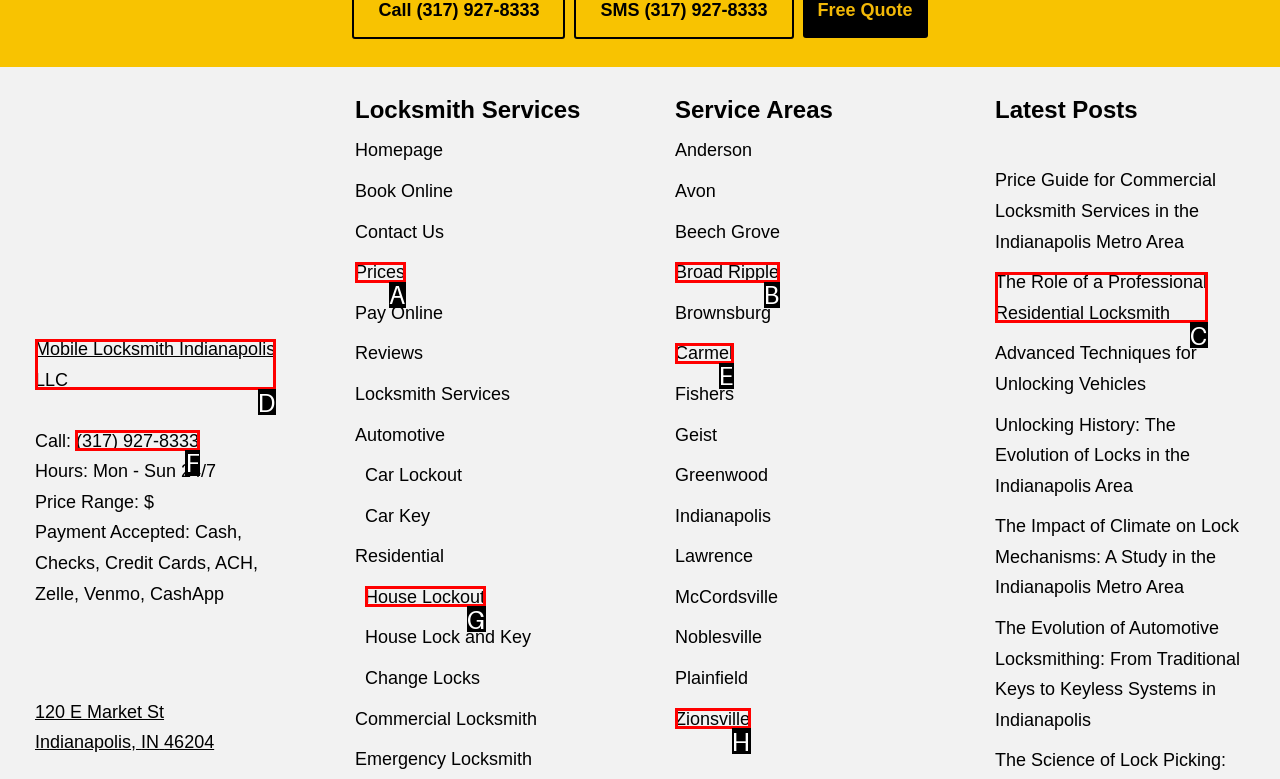Choose the UI element to click on to achieve this task: Call the phone number. Reply with the letter representing the selected element.

F